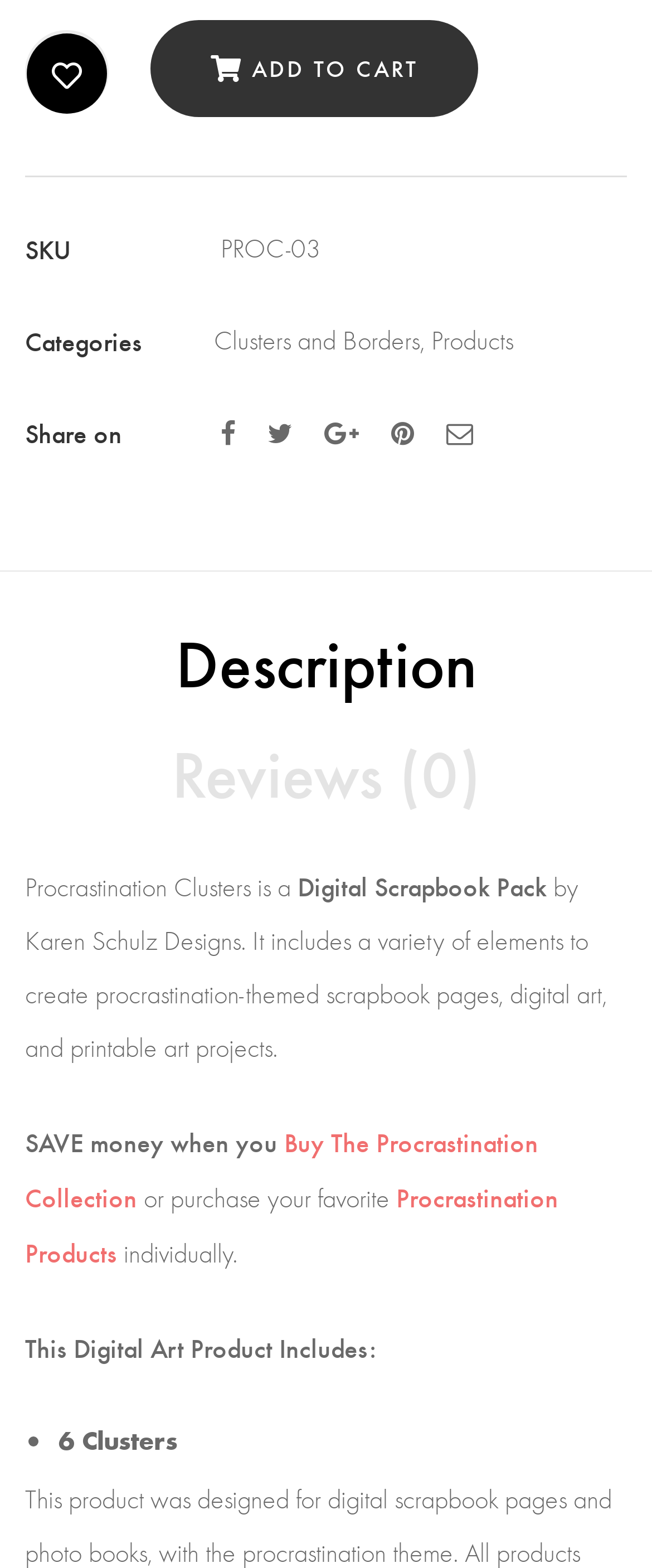Pinpoint the bounding box coordinates of the element that must be clicked to accomplish the following instruction: "Learn how comment data is processed". The coordinates should be in the format of four float numbers between 0 and 1, i.e., [left, top, right, bottom].

None